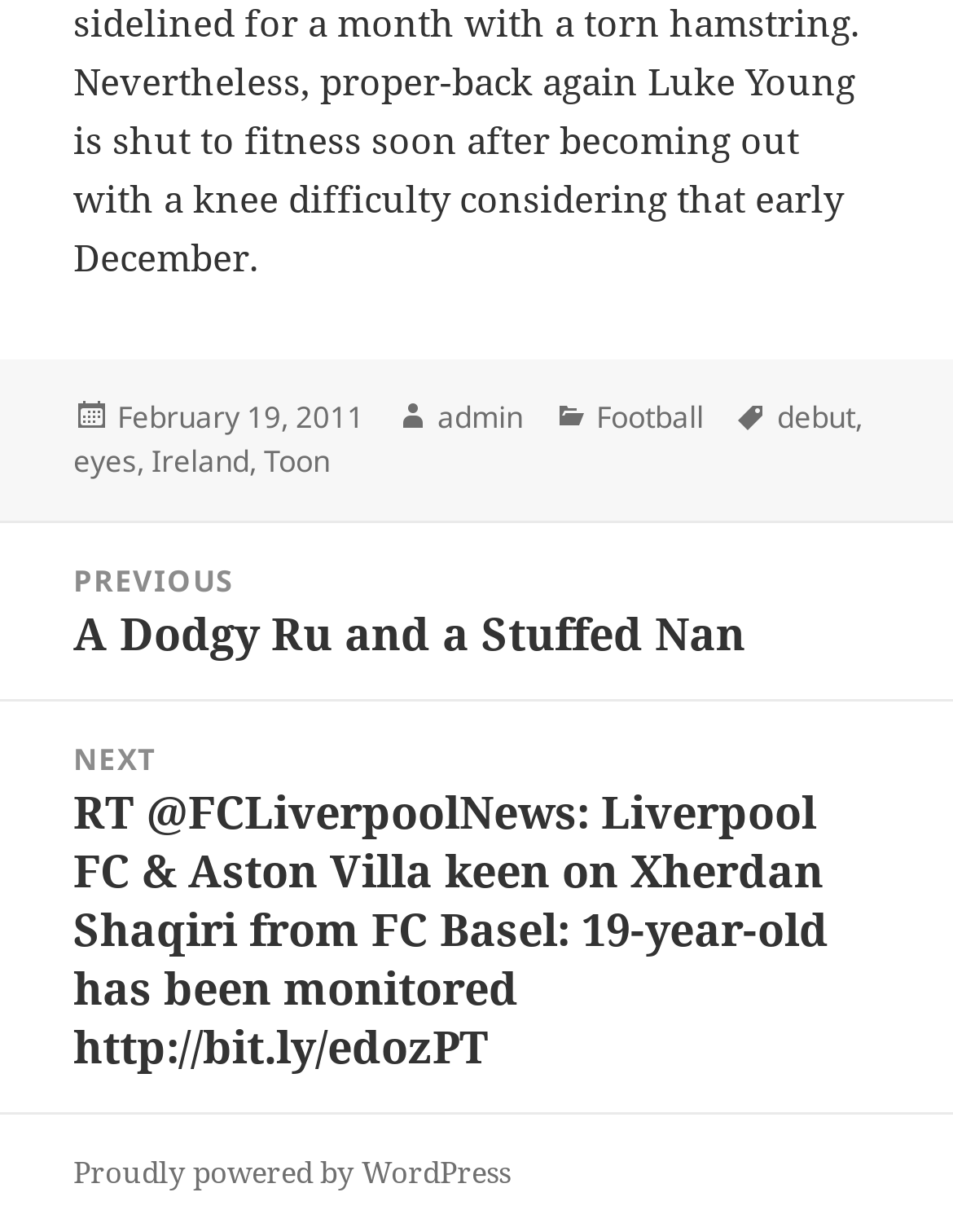Locate the bounding box coordinates of the item that should be clicked to fulfill the instruction: "Open the menu".

None